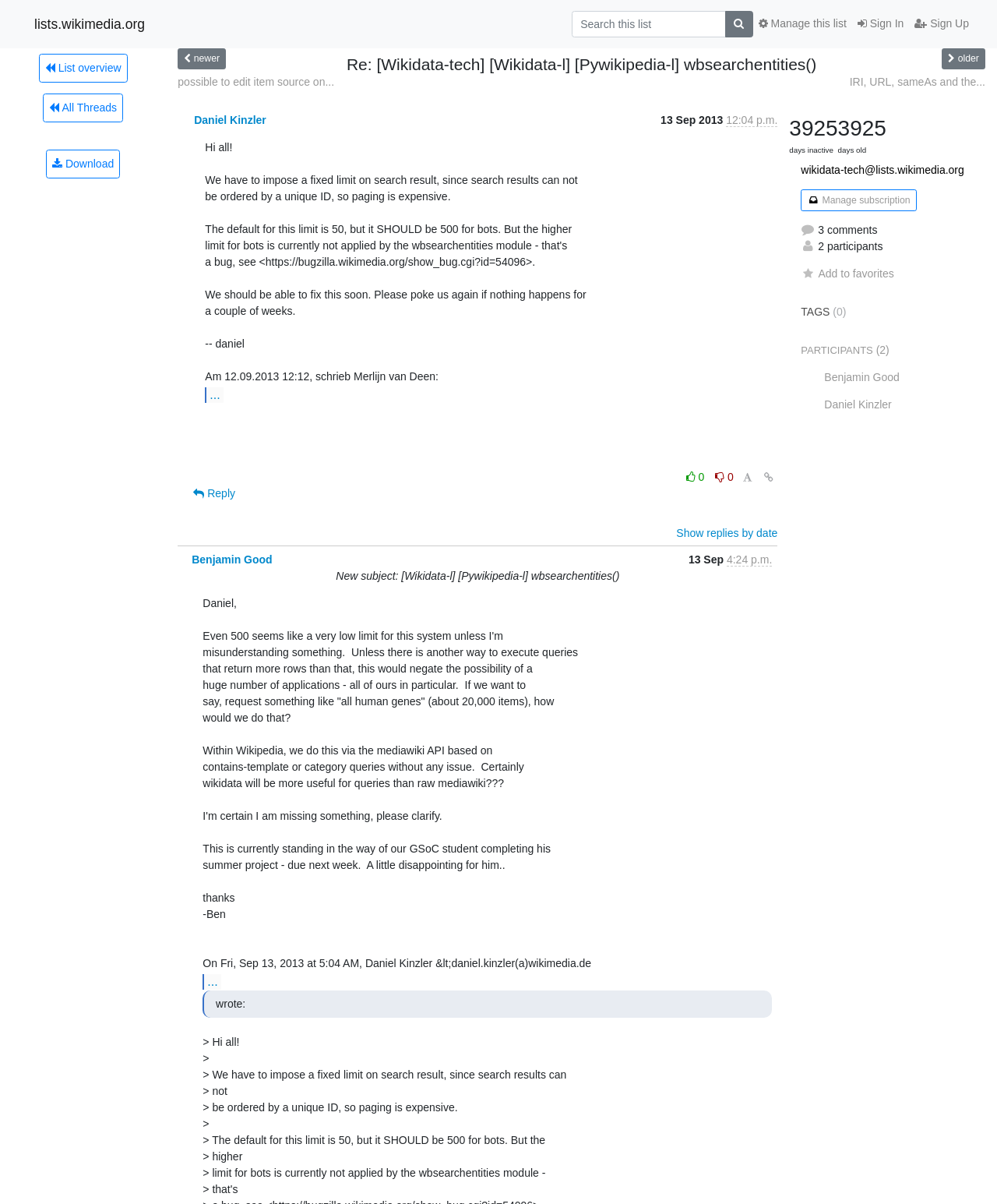Please analyze the image and provide a thorough answer to the question:
What is the link to manage the subscription?

The webpage provides a link to manage the subscription, which is located at the bottom of the page. The link is labeled as 'Manage subscription' and allows users to adjust their subscription settings.